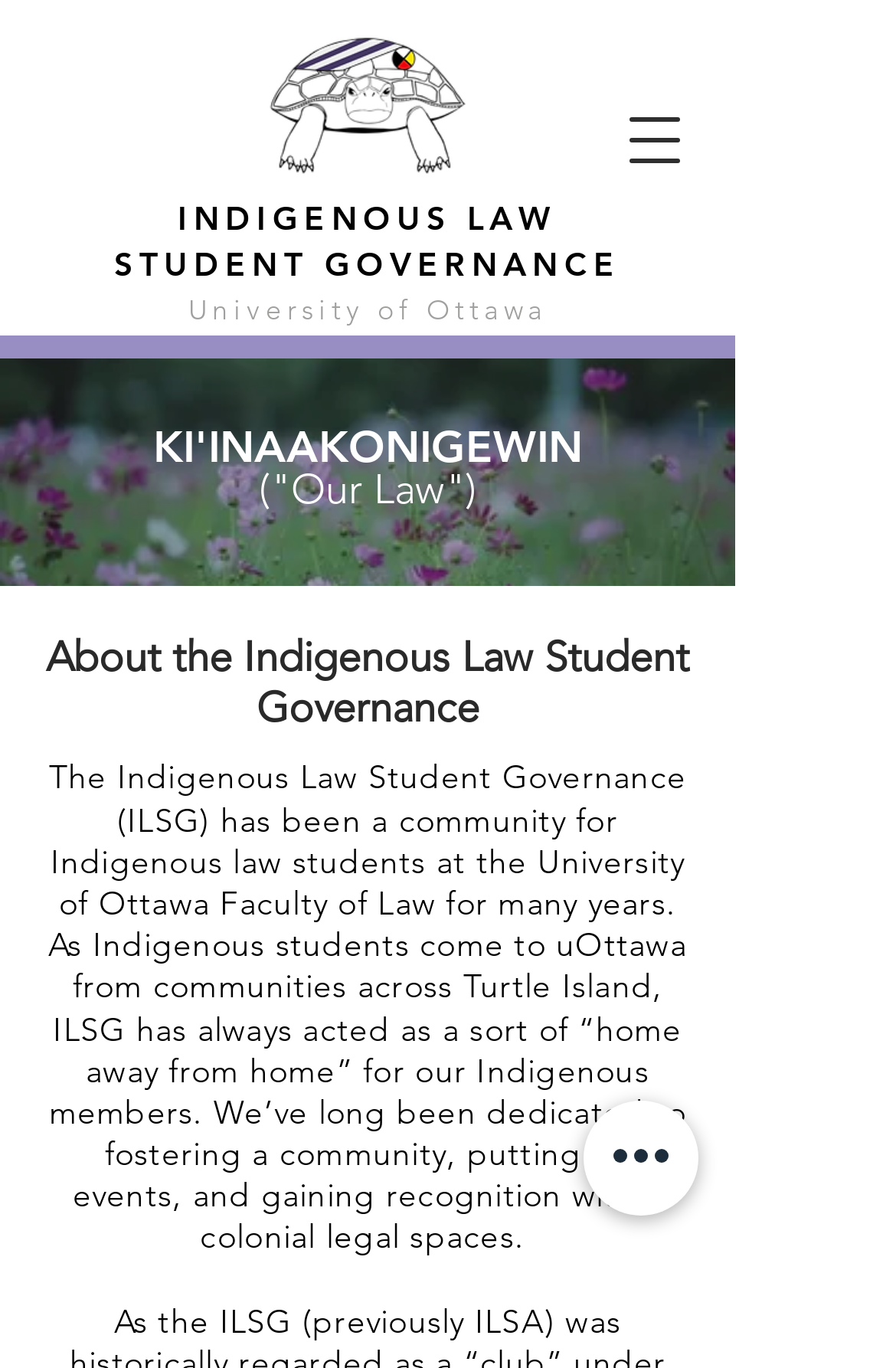What is the name of the university?
Based on the image content, provide your answer in one word or a short phrase.

University of Ottawa